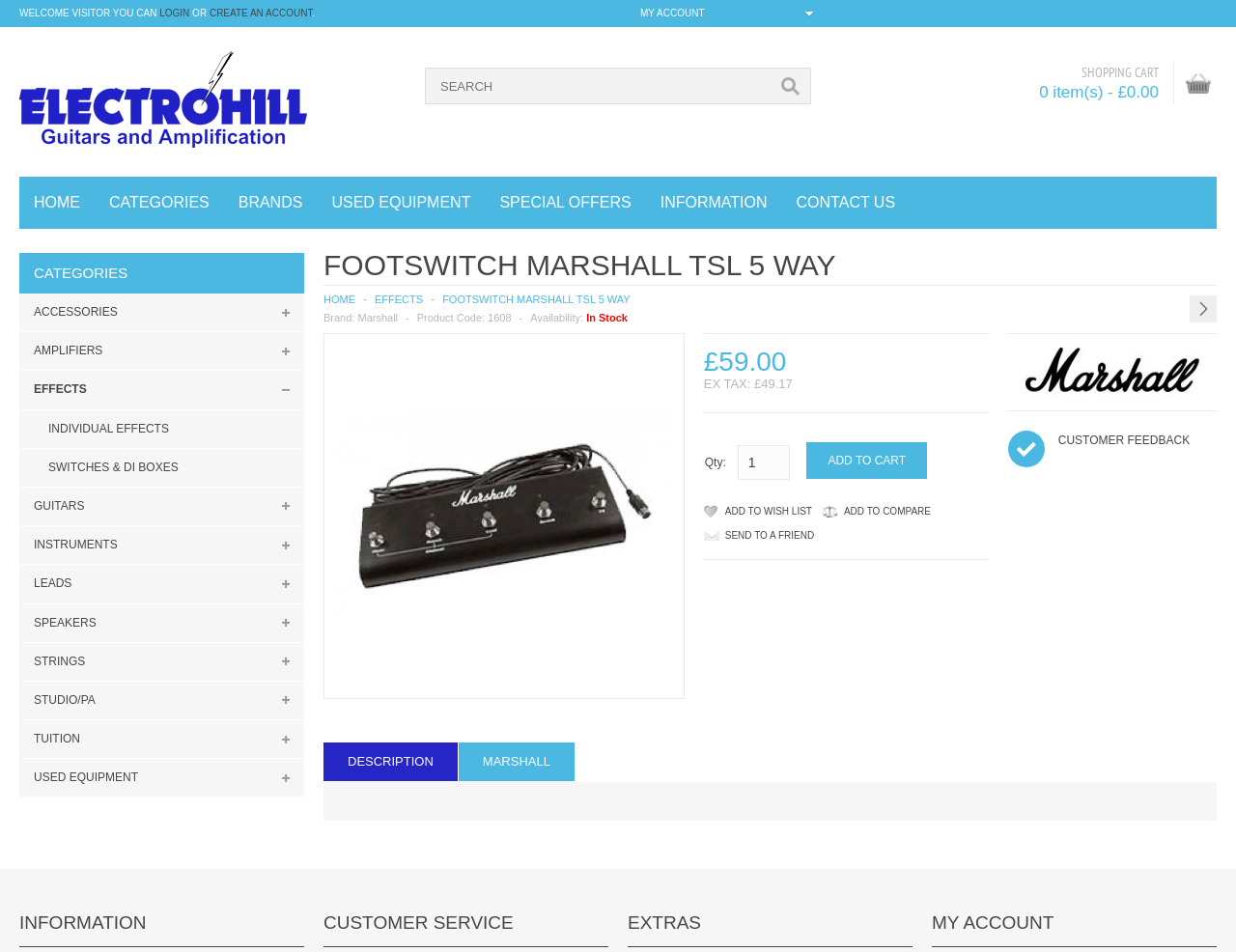What is the product code of the footswitch?
Look at the image and respond with a one-word or short phrase answer.

1608